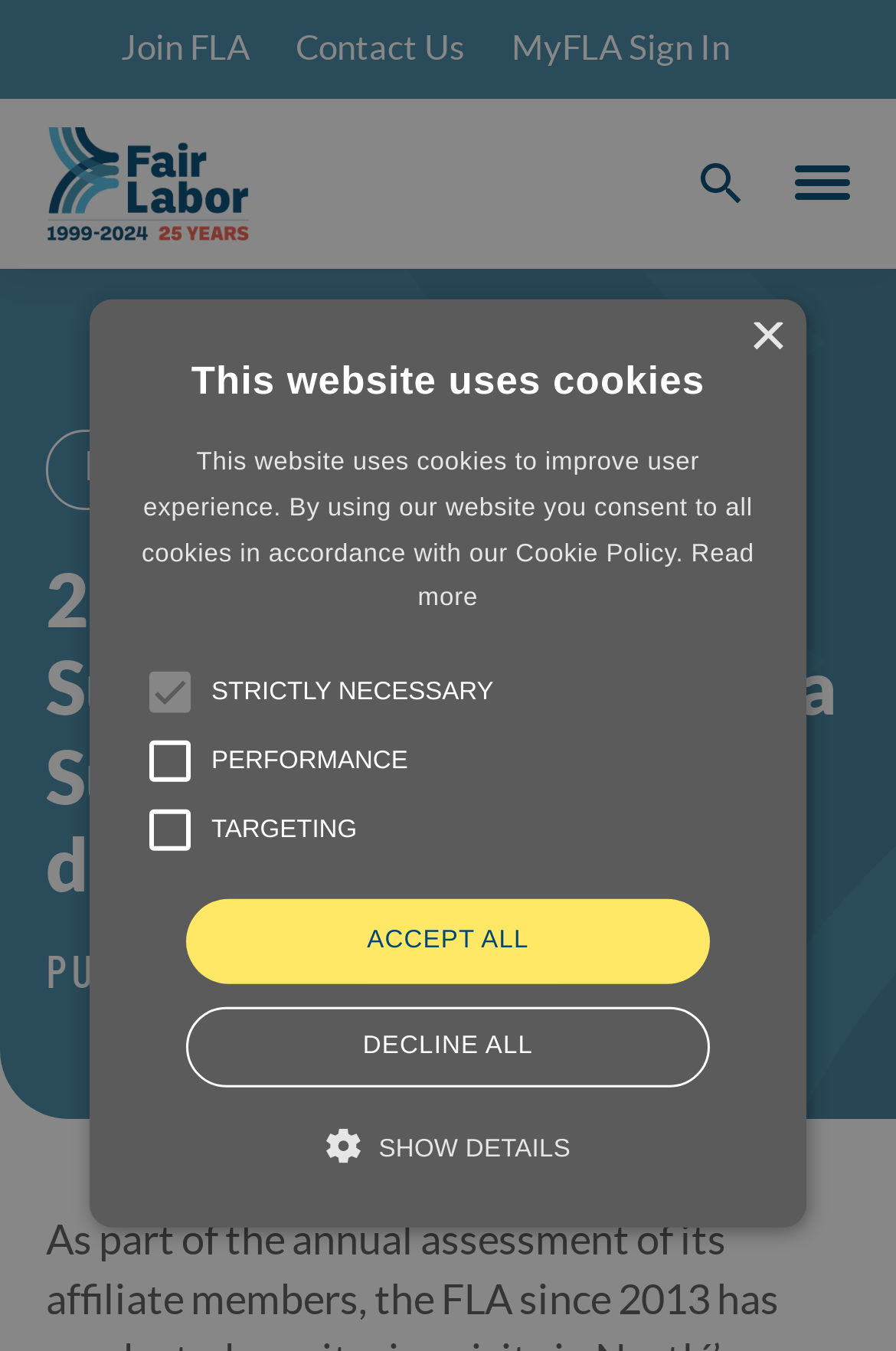What is the date of publication of the report?
Give a one-word or short-phrase answer derived from the screenshot.

MONDAY, OCTOBER 2, 2017